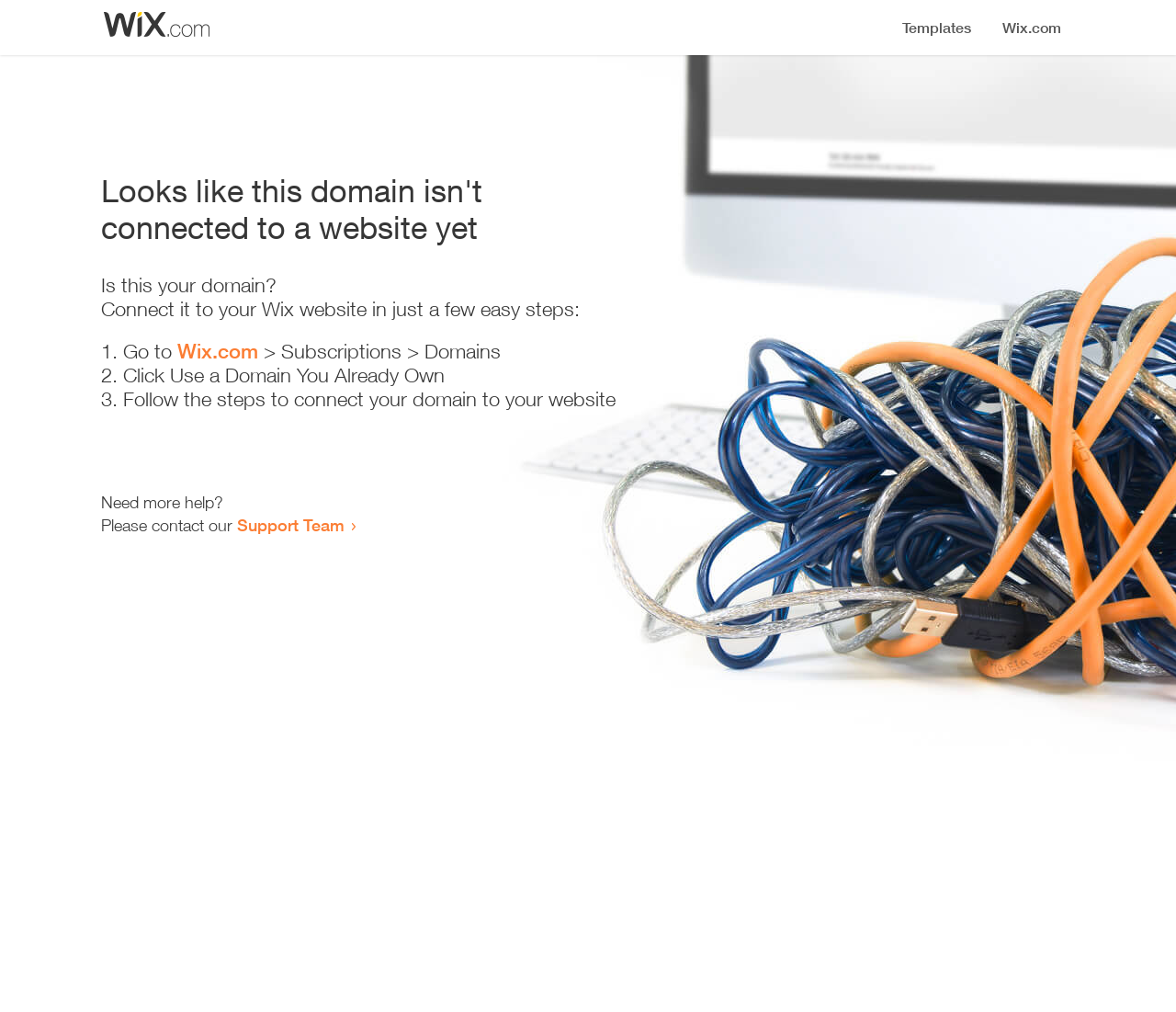How many steps are required to connect the domain?
Could you answer the question in a detailed manner, providing as much information as possible?

The webpage provides a list of steps to connect the domain, which includes '1. Go to Wix.com > Subscriptions > Domains', '2. Click Use a Domain You Already Own', and '3. Follow the steps to connect your domain to your website'. Therefore, there are 3 steps required to connect the domain.